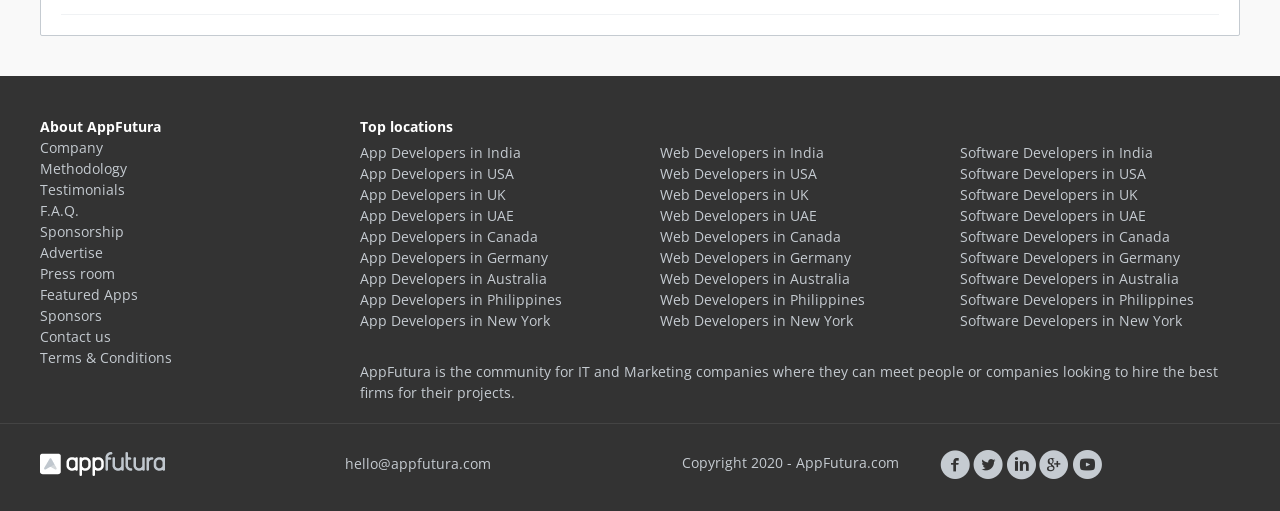Identify the bounding box coordinates for the region of the element that should be clicked to carry out the instruction: "Click on Facebook icon". The bounding box coordinates should be four float numbers between 0 and 1, i.e., [left, top, right, bottom].

[0.734, 0.874, 0.76, 0.954]